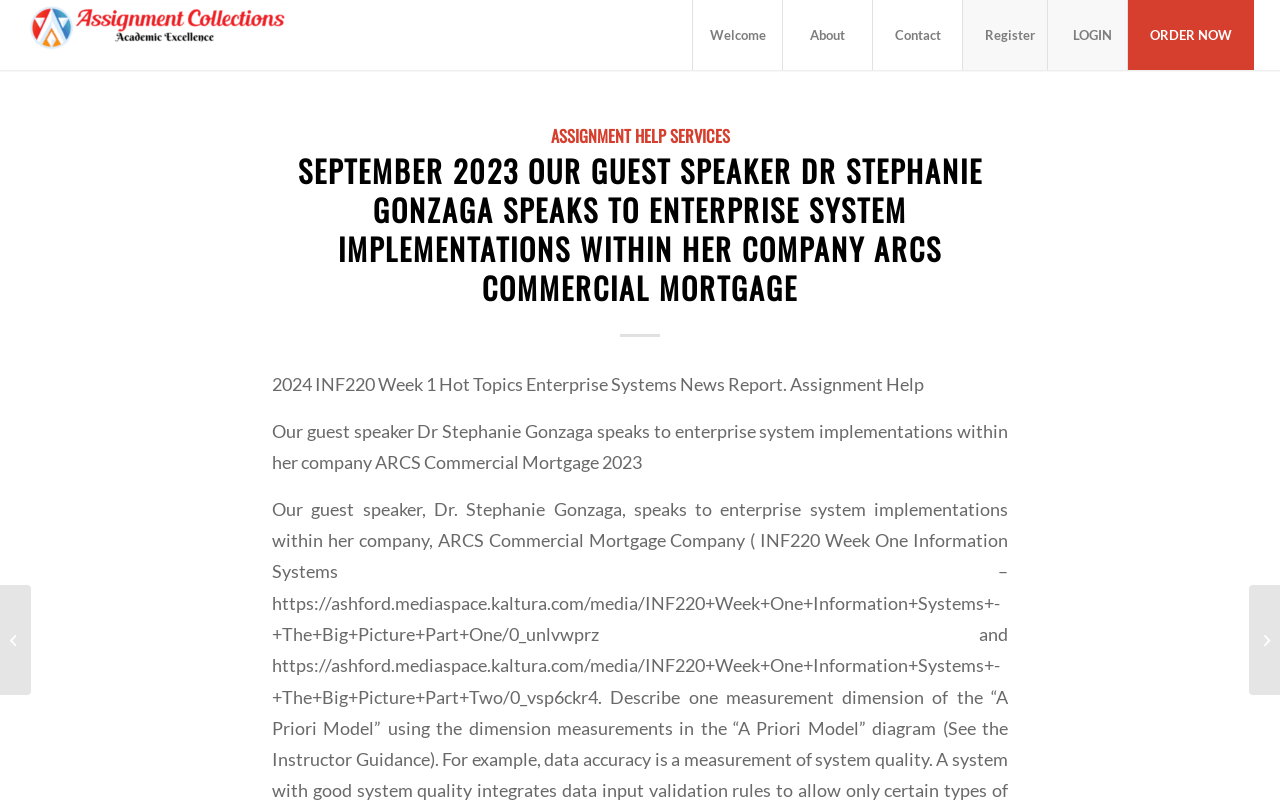Identify the main heading of the webpage and provide its text content.

SEPTEMBER 2023 OUR GUEST SPEAKER DR STEPHANIE GONZAGA SPEAKS TO ENTERPRISE SYSTEM IMPLEMENTATIONS WITHIN HER COMPANY ARCS COMMERCIAL MORTGAGE